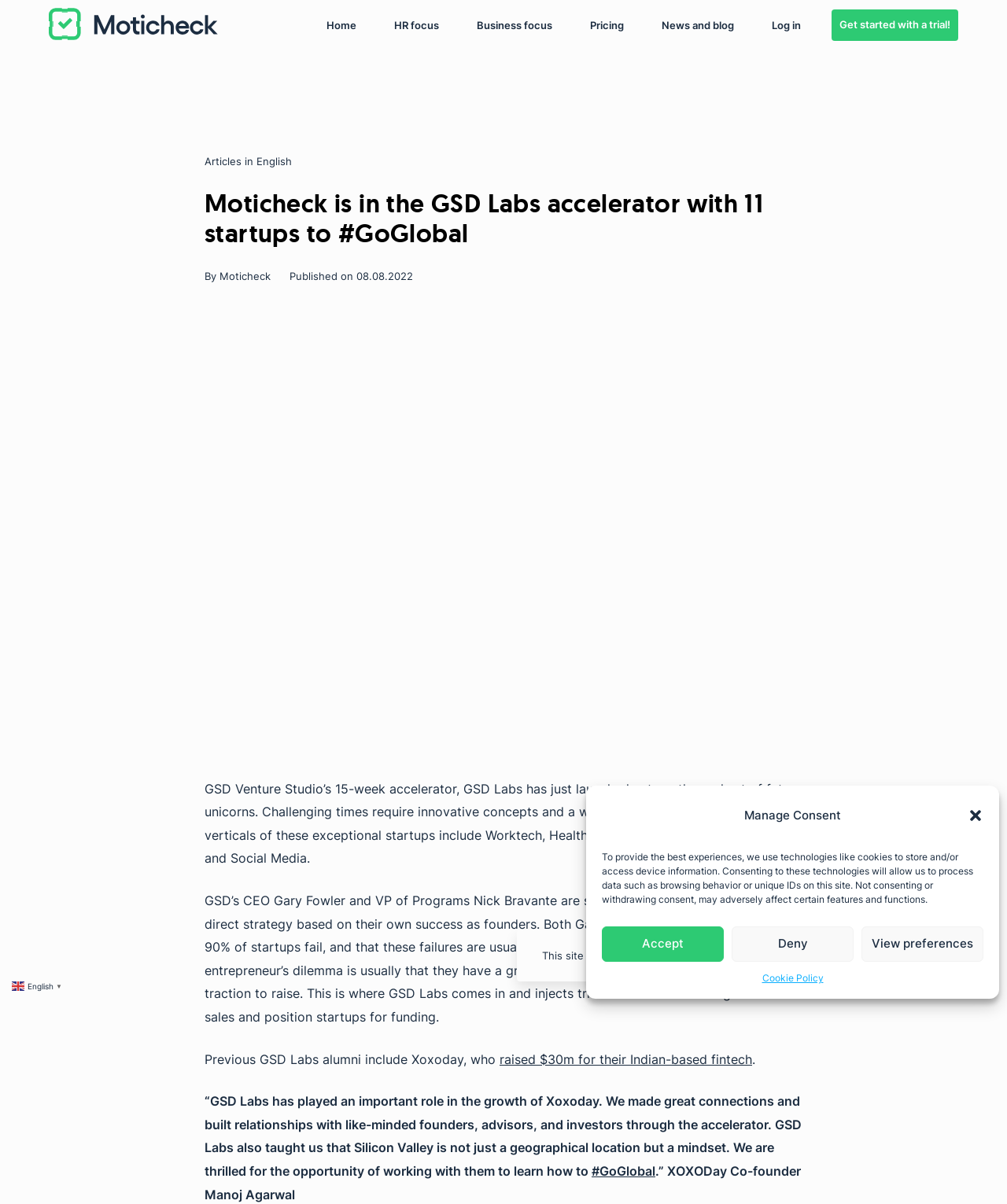Find the bounding box coordinates of the element's region that should be clicked in order to follow the given instruction: "Click the 'HR focus' link". The coordinates should consist of four float numbers between 0 and 1, i.e., [left, top, right, bottom].

[0.383, 0.041, 0.445, 0.067]